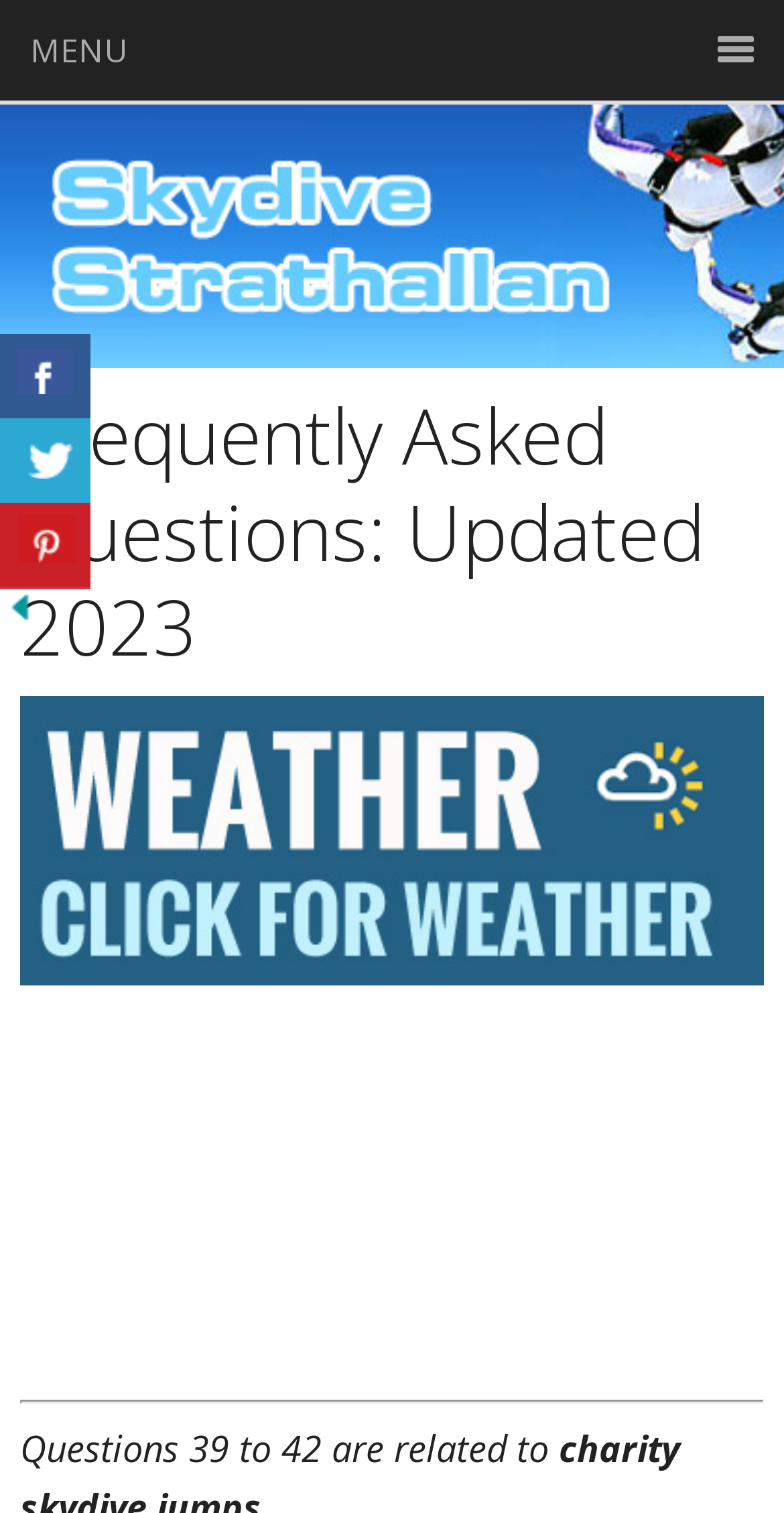Bounding box coordinates should be provided in the format (top-left x, top-left y, bottom-right x, bottom-right y) with all values between 0 and 1. Identify the bounding box for this UI element: title="Hide Buttons"

[0.0, 0.392, 0.051, 0.421]